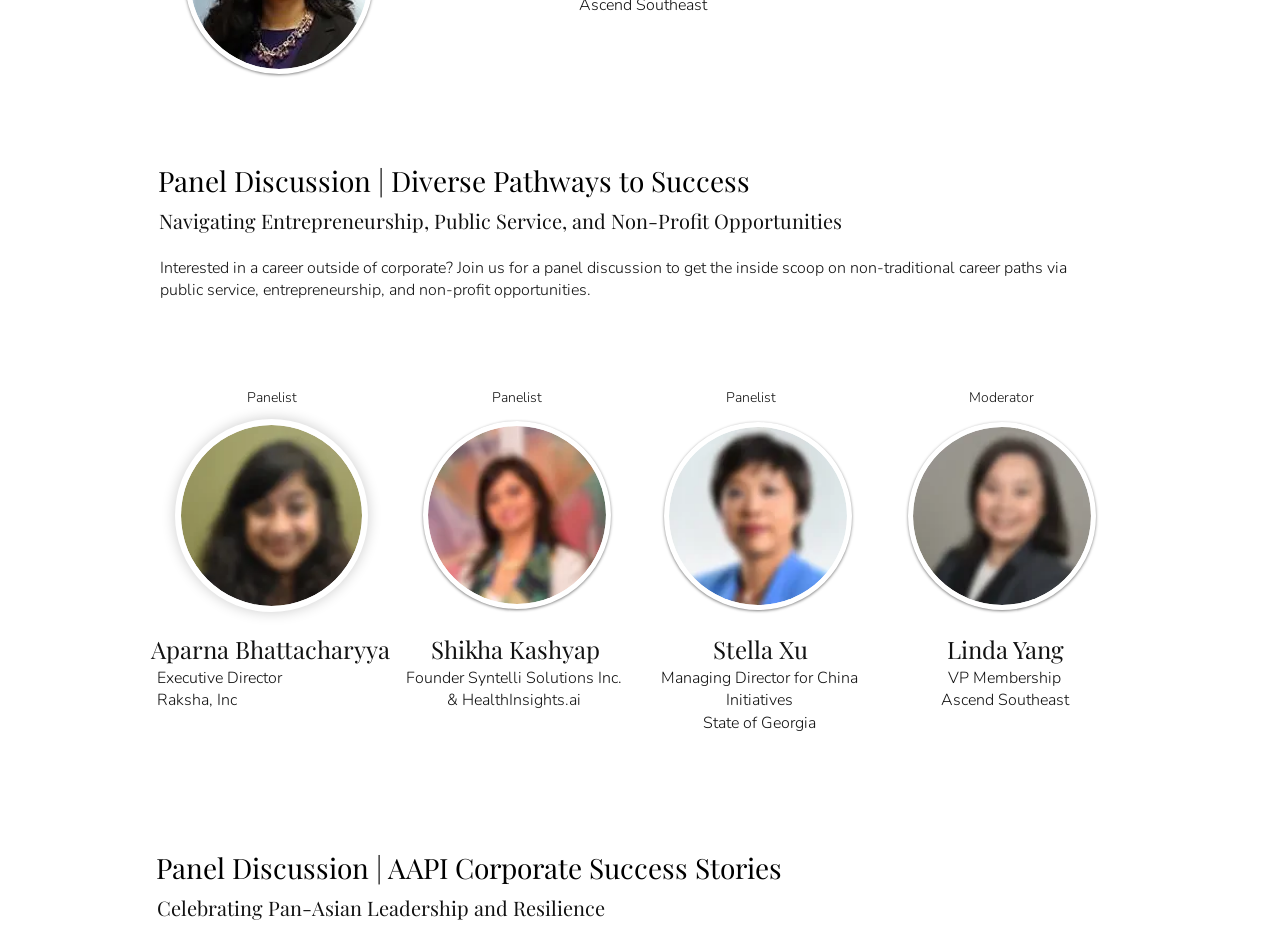Give a one-word or short phrase answer to this question: 
What is the position of Aparna Bhattacharyya?

Executive Director